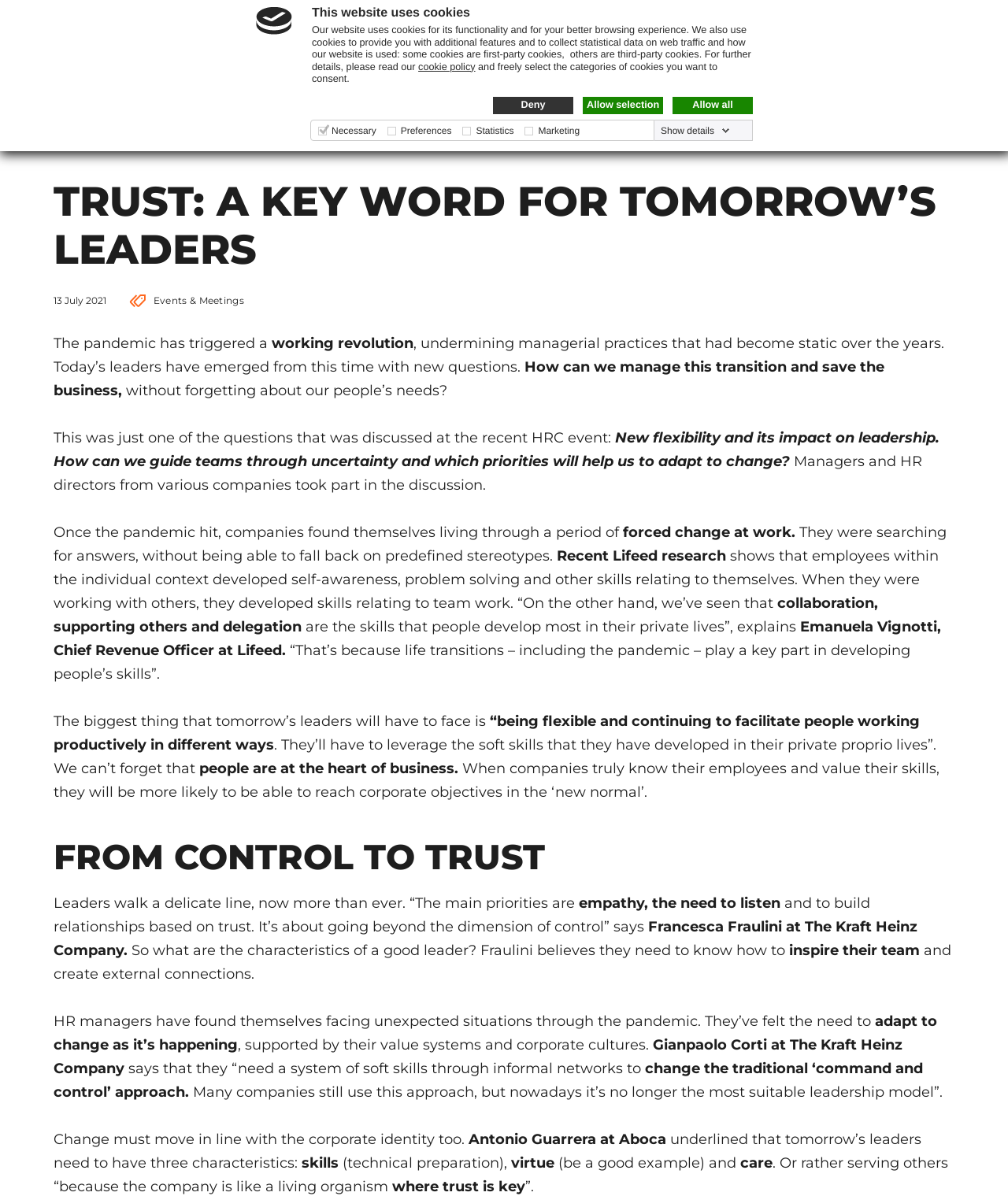Find the bounding box coordinates of the clickable element required to execute the following instruction: "read about recent post". Provide the coordinates as four float numbers between 0 and 1, i.e., [left, top, right, bottom].

None